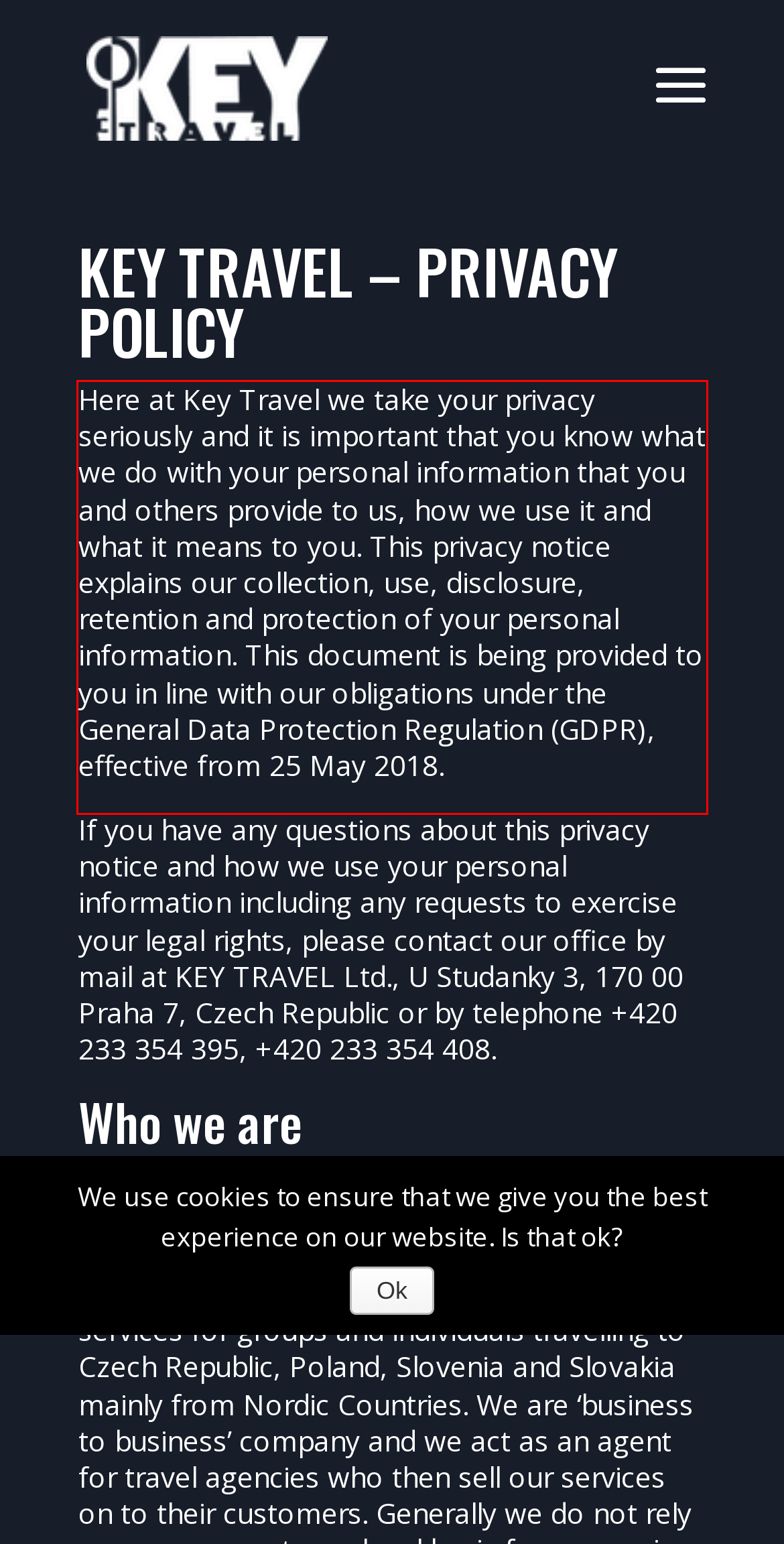You have a screenshot of a webpage where a UI element is enclosed in a red rectangle. Perform OCR to capture the text inside this red rectangle.

Here at Key Travel we take your privacy seriously and it is important that you know what we do with your personal information that you and others provide to us, how we use it and what it means to you. This privacy notice explains our collection, use, disclosure, retention and protection of your personal information. This document is being provided to you in line with our obligations under the General Data Protection Regulation (GDPR), effective from 25 May 2018.